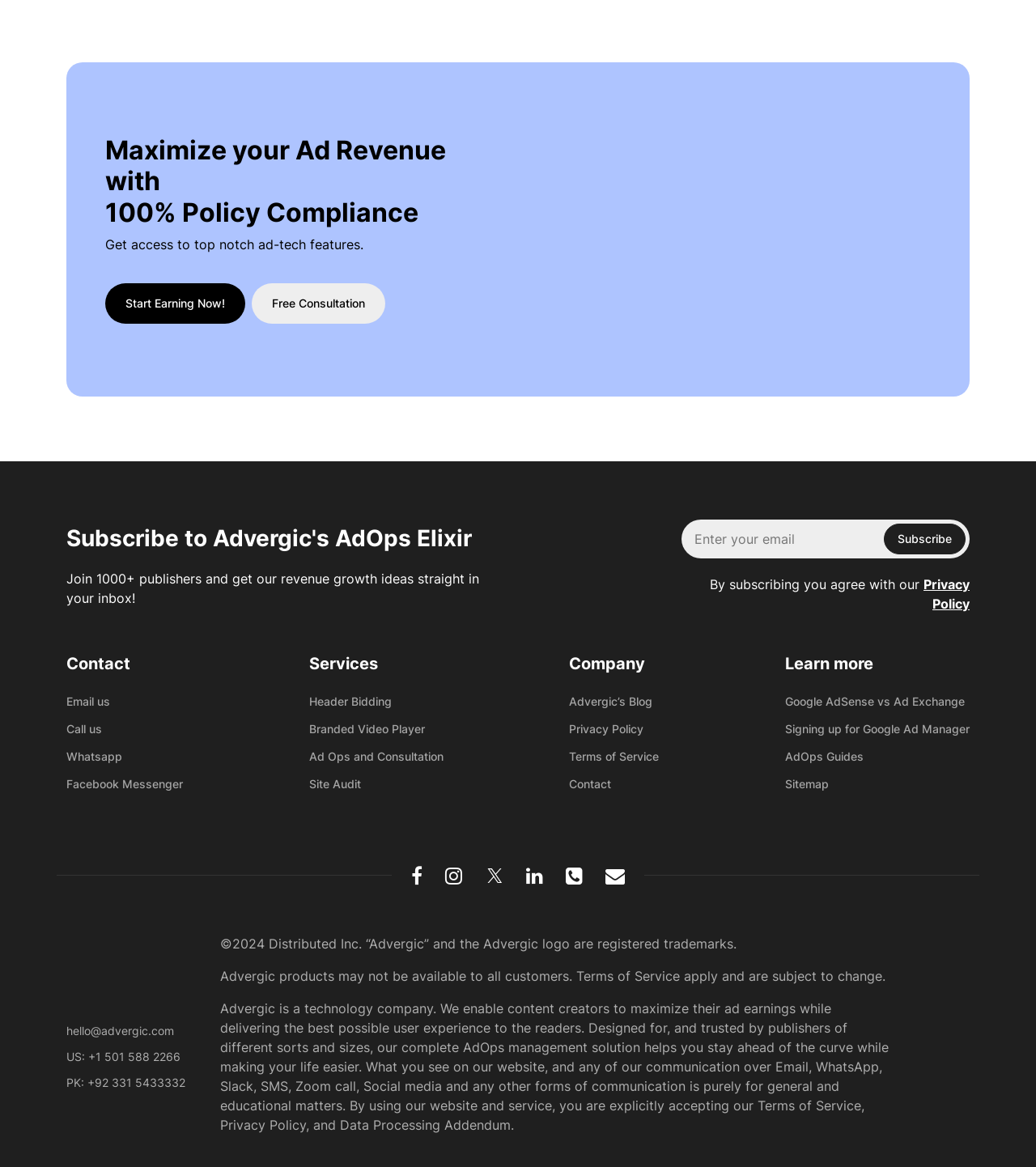Indicate the bounding box coordinates of the element that needs to be clicked to satisfy the following instruction: "Click on the PROCTOR LOGO WHITE". The coordinates should be four float numbers between 0 and 1, i.e., [left, top, right, bottom].

None